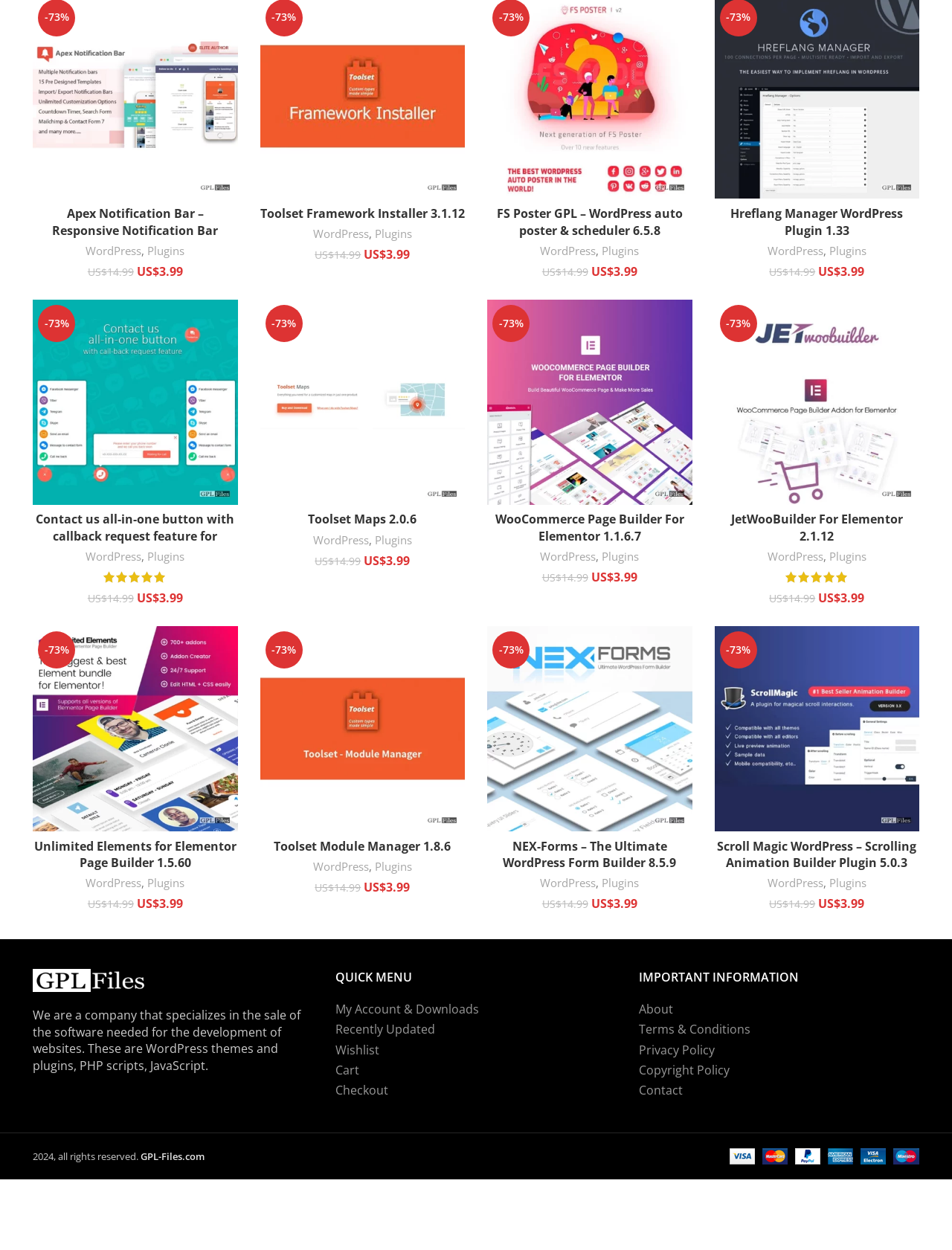Please identify the bounding box coordinates of the element's region that needs to be clicked to fulfill the following instruction: "View Contact us all-in-one button with callback request feature details". The bounding box coordinates should consist of four float numbers between 0 and 1, i.e., [left, top, right, bottom].

[0.034, 0.24, 0.25, 0.404]